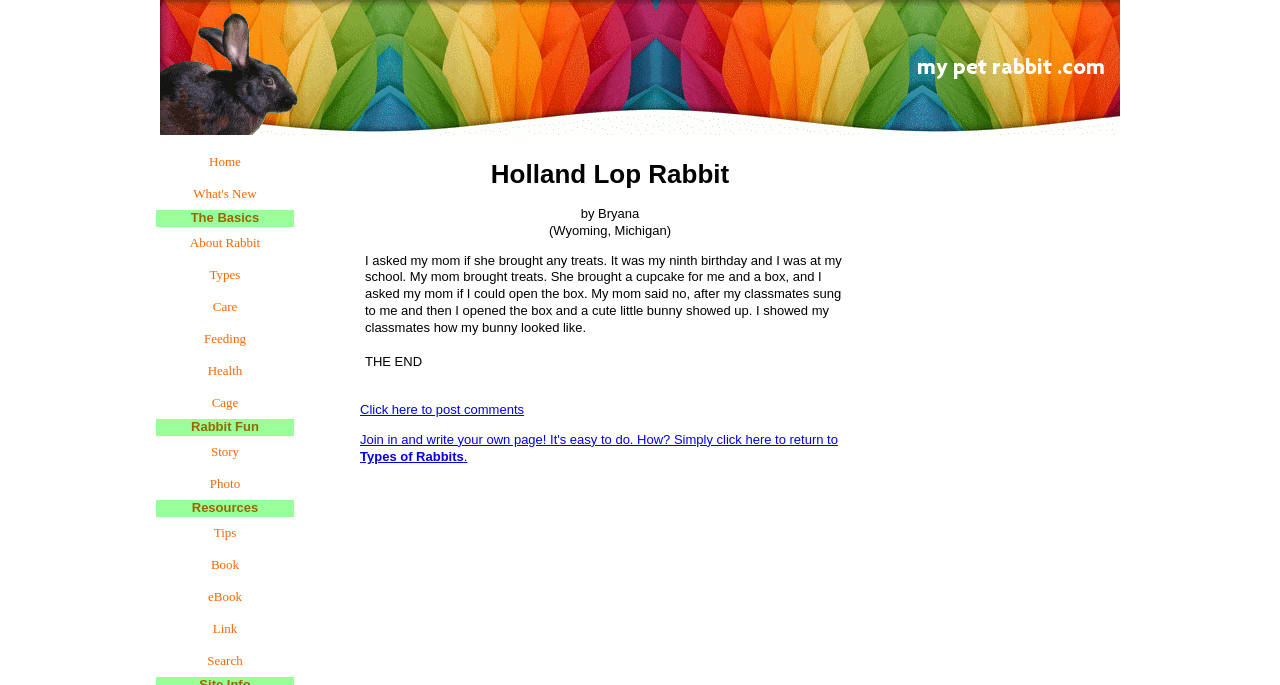Predict the bounding box of the UI element based on this description: "Click here to post comments".

[0.281, 0.587, 0.409, 0.608]